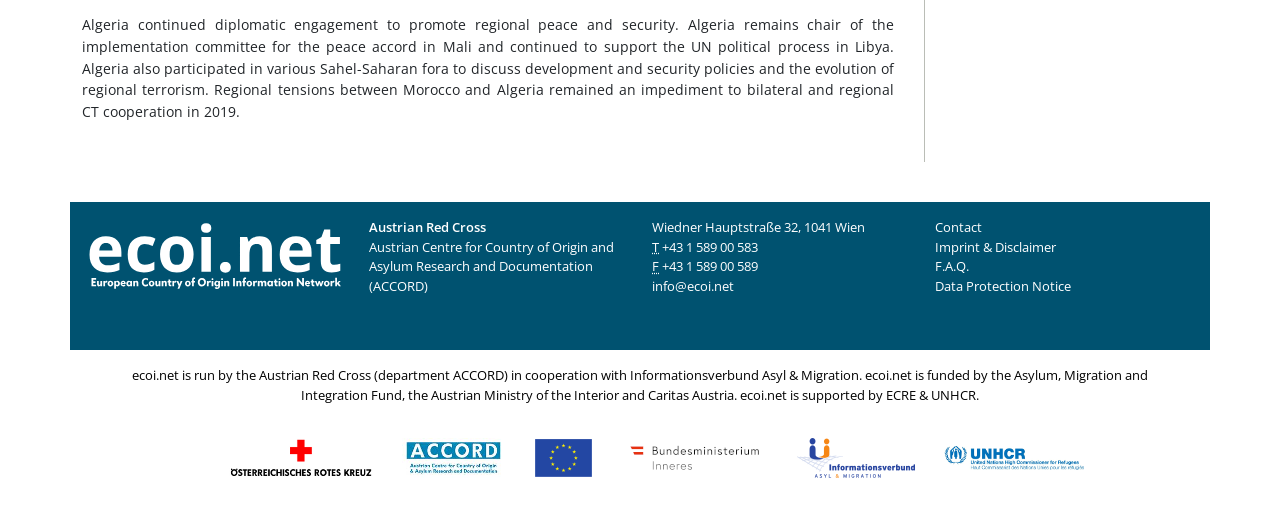Locate the bounding box coordinates of the area that needs to be clicked to fulfill the following instruction: "contact via phone". The coordinates should be in the format of four float numbers between 0 and 1, namely [left, top, right, bottom].

[0.517, 0.456, 0.592, 0.49]